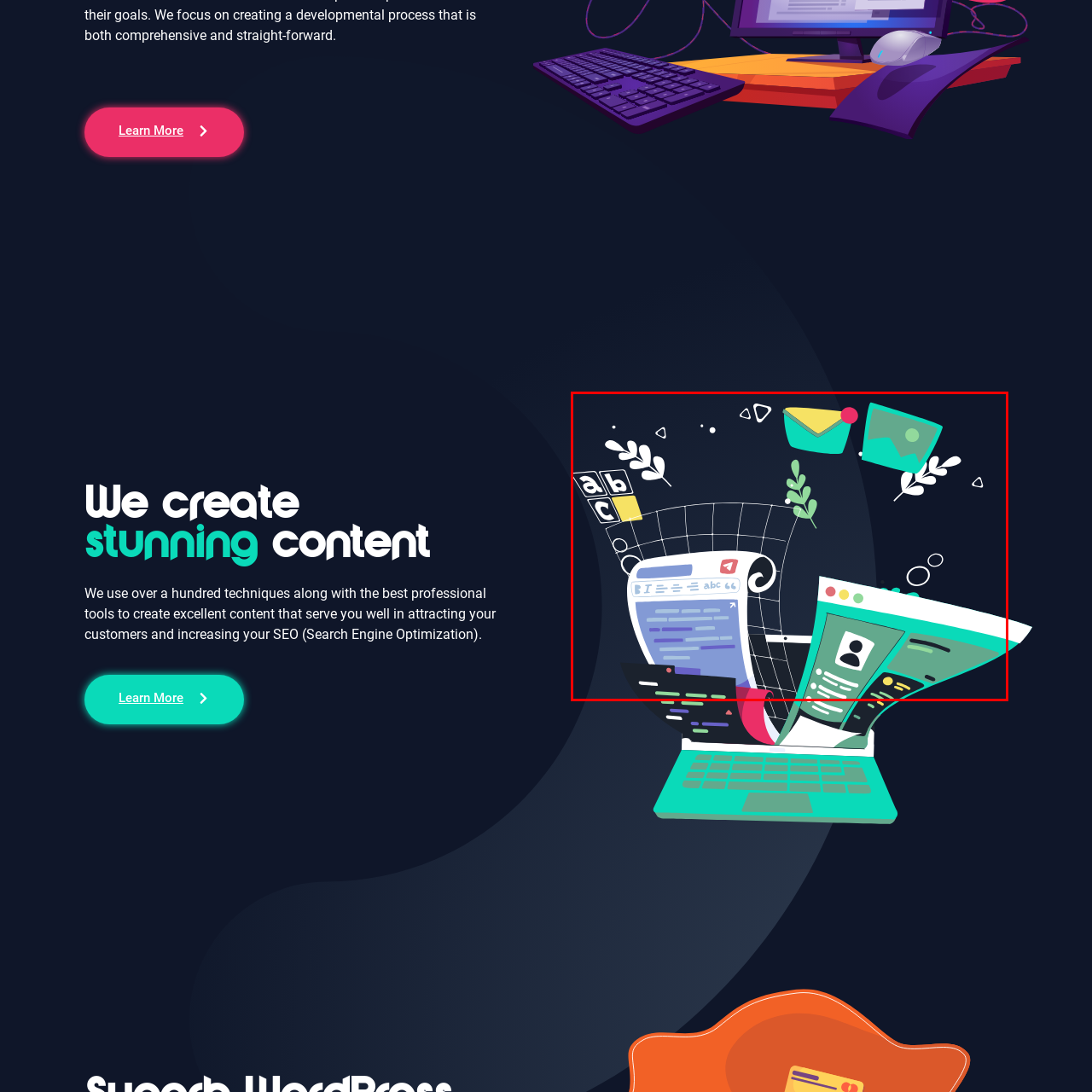Please concentrate on the part of the image enclosed by the red bounding box and answer the following question in detail using the information visible: What is the background of the image composed of?

The caption states that the backdrop consists of playful plant-like illustrations, which enhance the organic feel of creativity and innovation in the image.